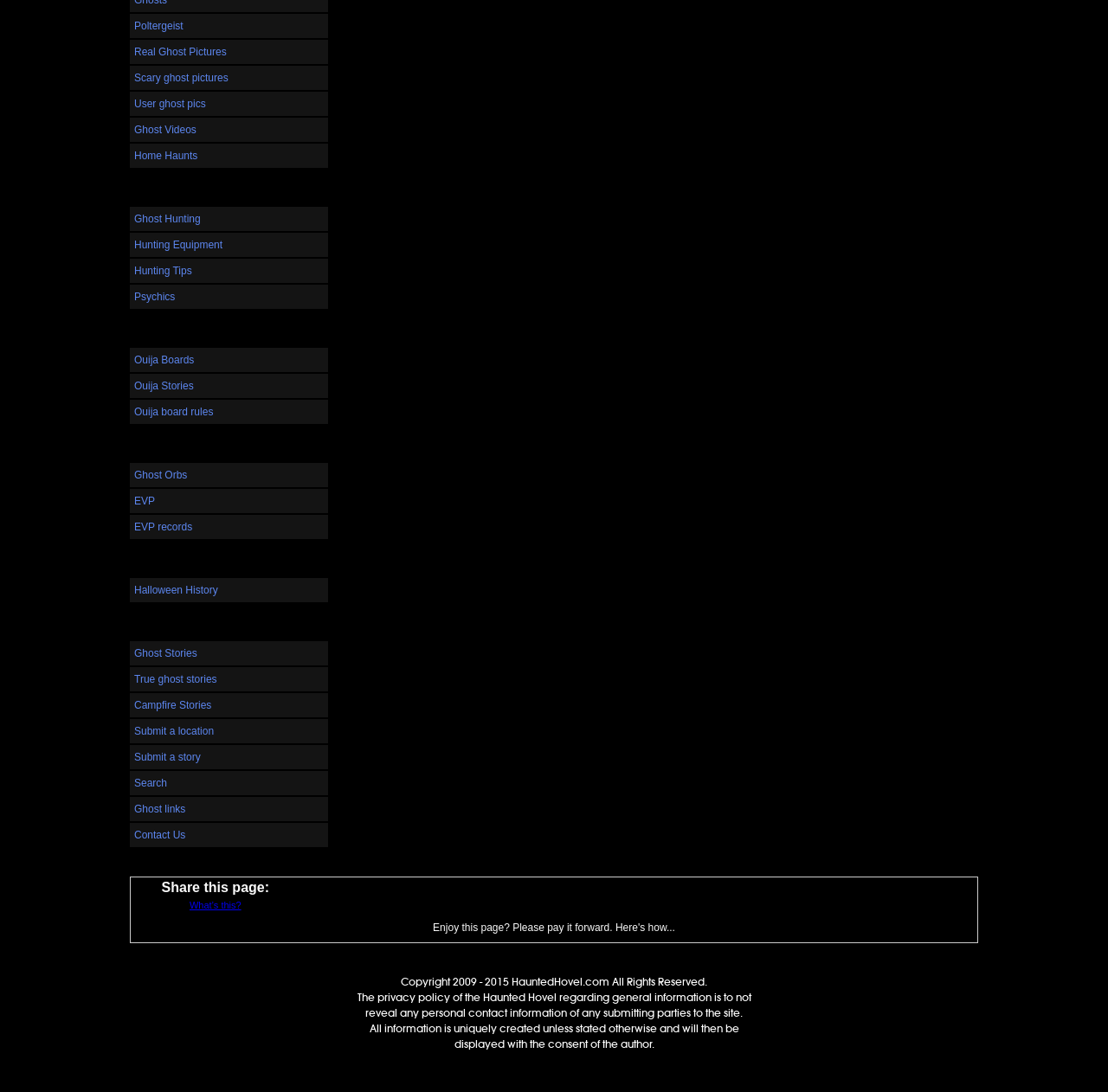For the element described, predict the bounding box coordinates as (top-left x, top-left y, bottom-right x, bottom-right y). All values should be between 0 and 1. Element description: Real Ghost Pictures

[0.117, 0.036, 0.296, 0.059]